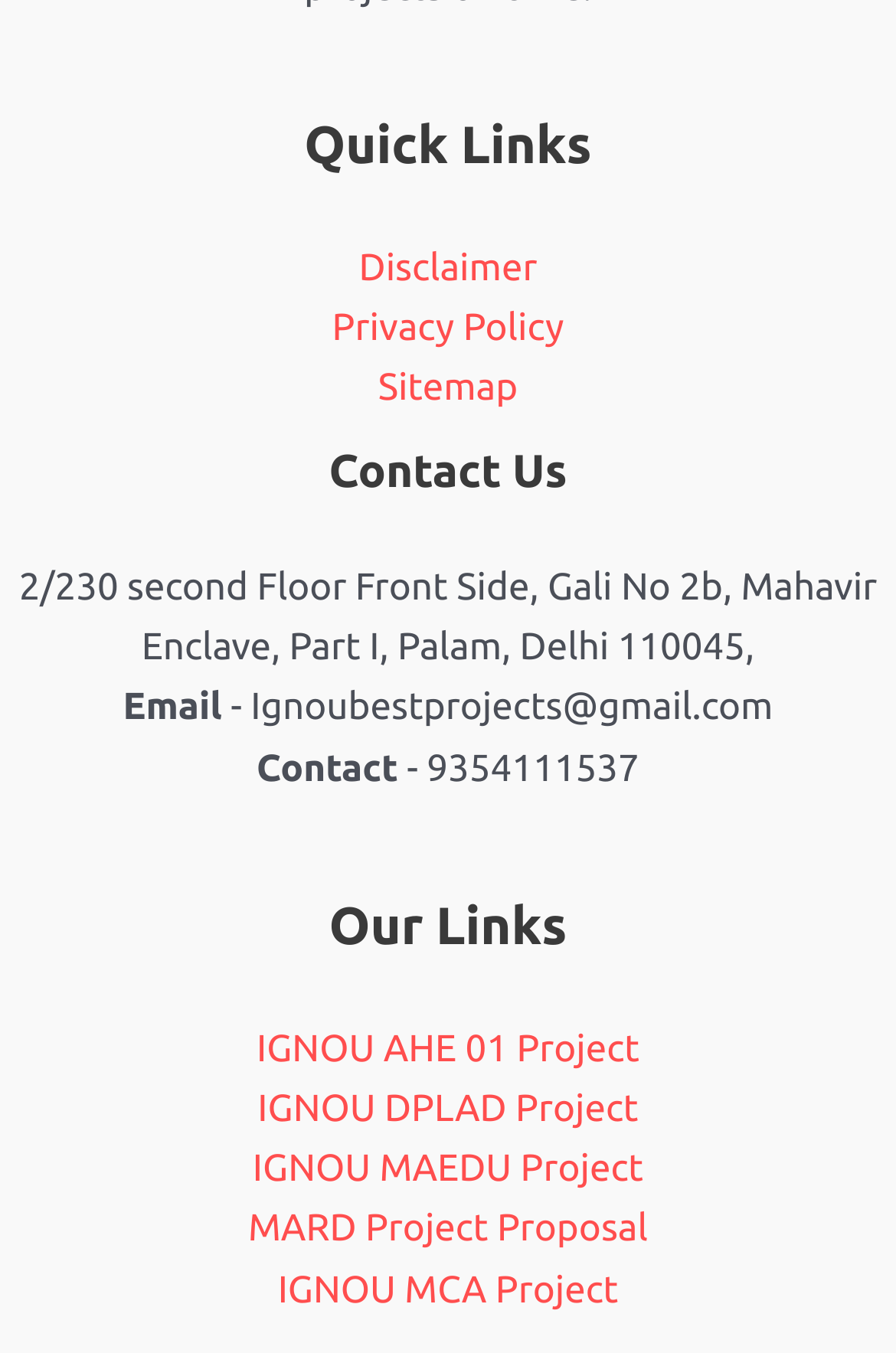Give a one-word or short phrase answer to this question: 
What is the contact number provided?

9354111537